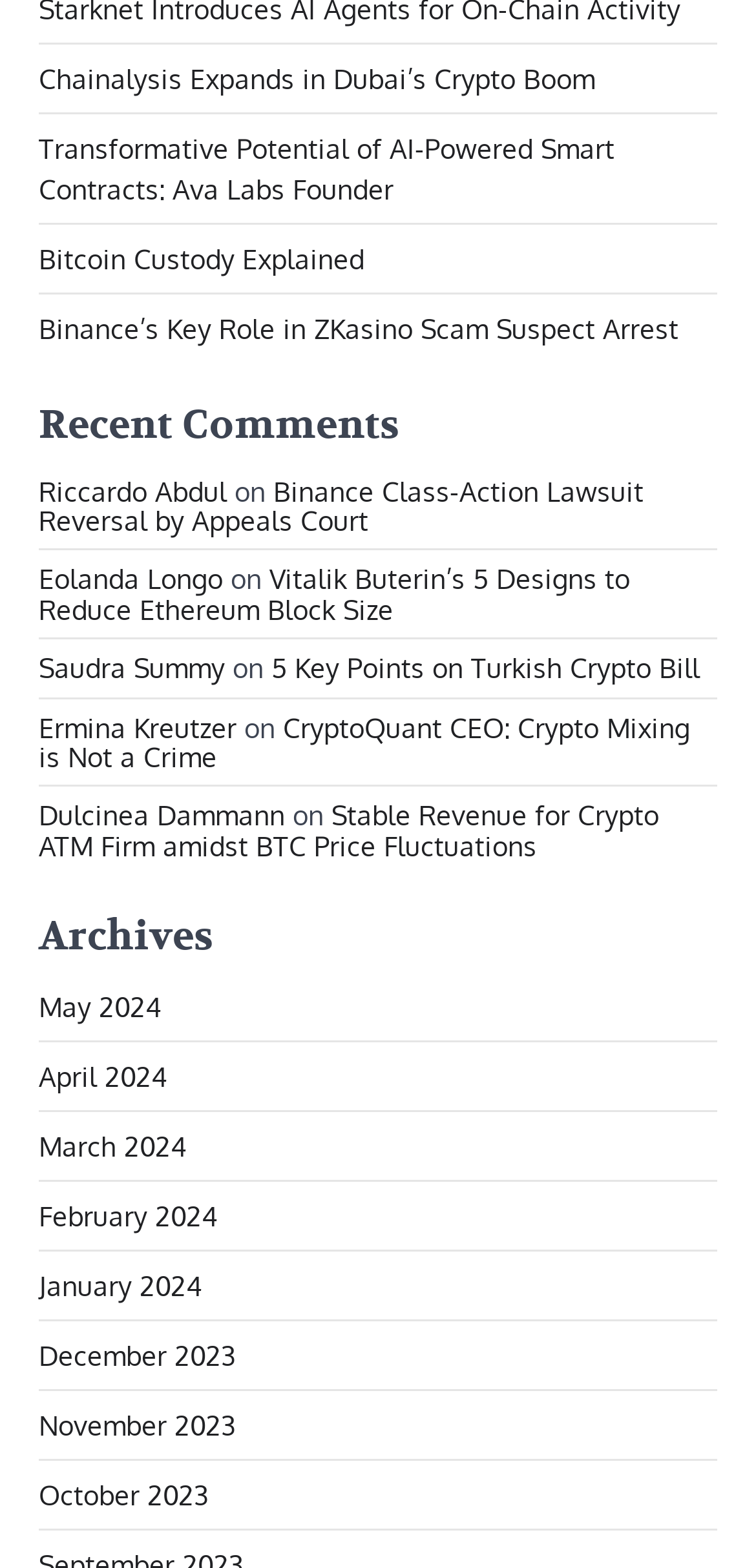Predict the bounding box of the UI element based on the description: "Bitcoin Custody Explained". The coordinates should be four float numbers between 0 and 1, formatted as [left, top, right, bottom].

[0.051, 0.155, 0.482, 0.176]